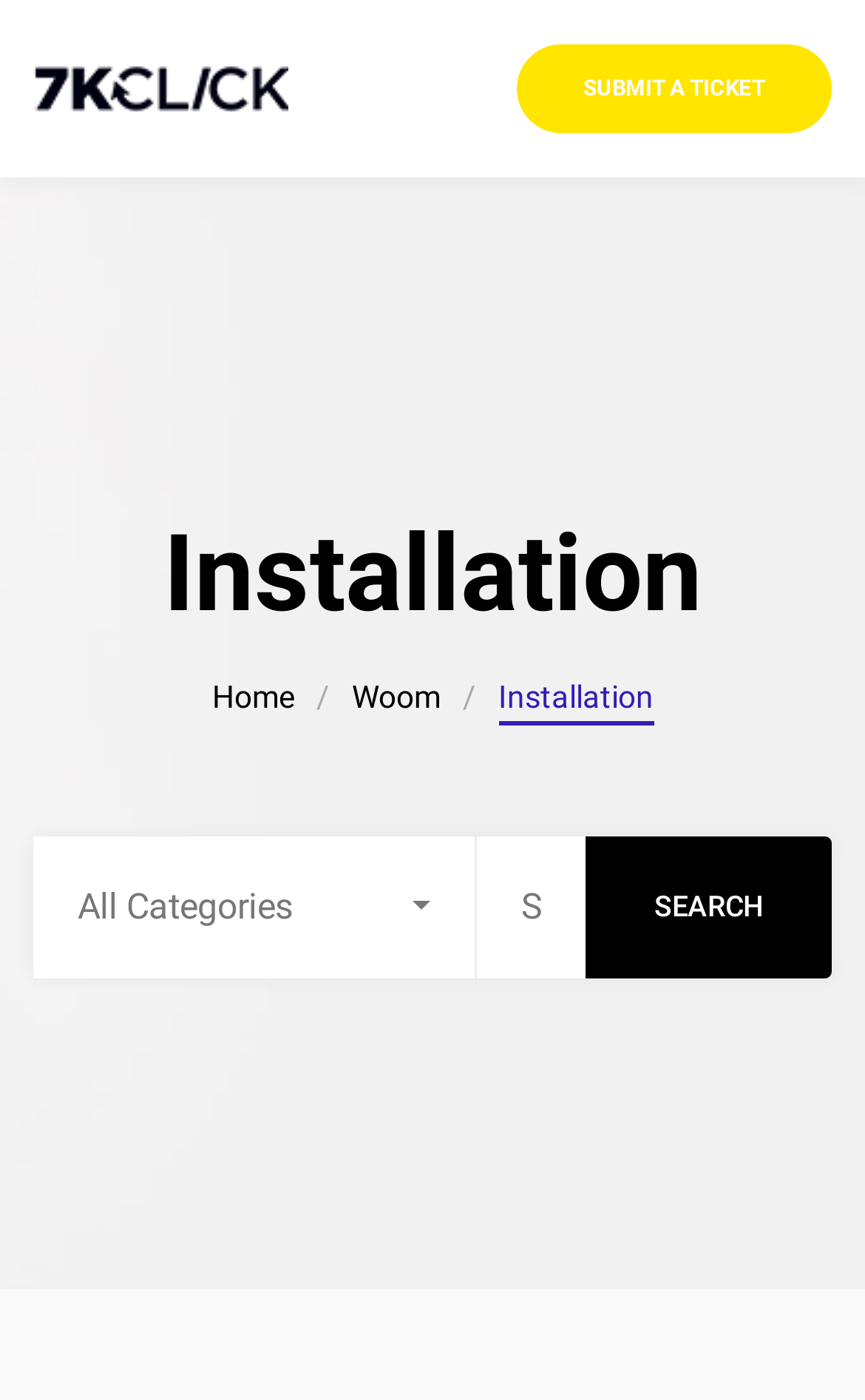Please find the bounding box coordinates of the clickable region needed to complete the following instruction: "Browse 'Samsung' products". The bounding box coordinates must consist of four float numbers between 0 and 1, i.e., [left, top, right, bottom].

None